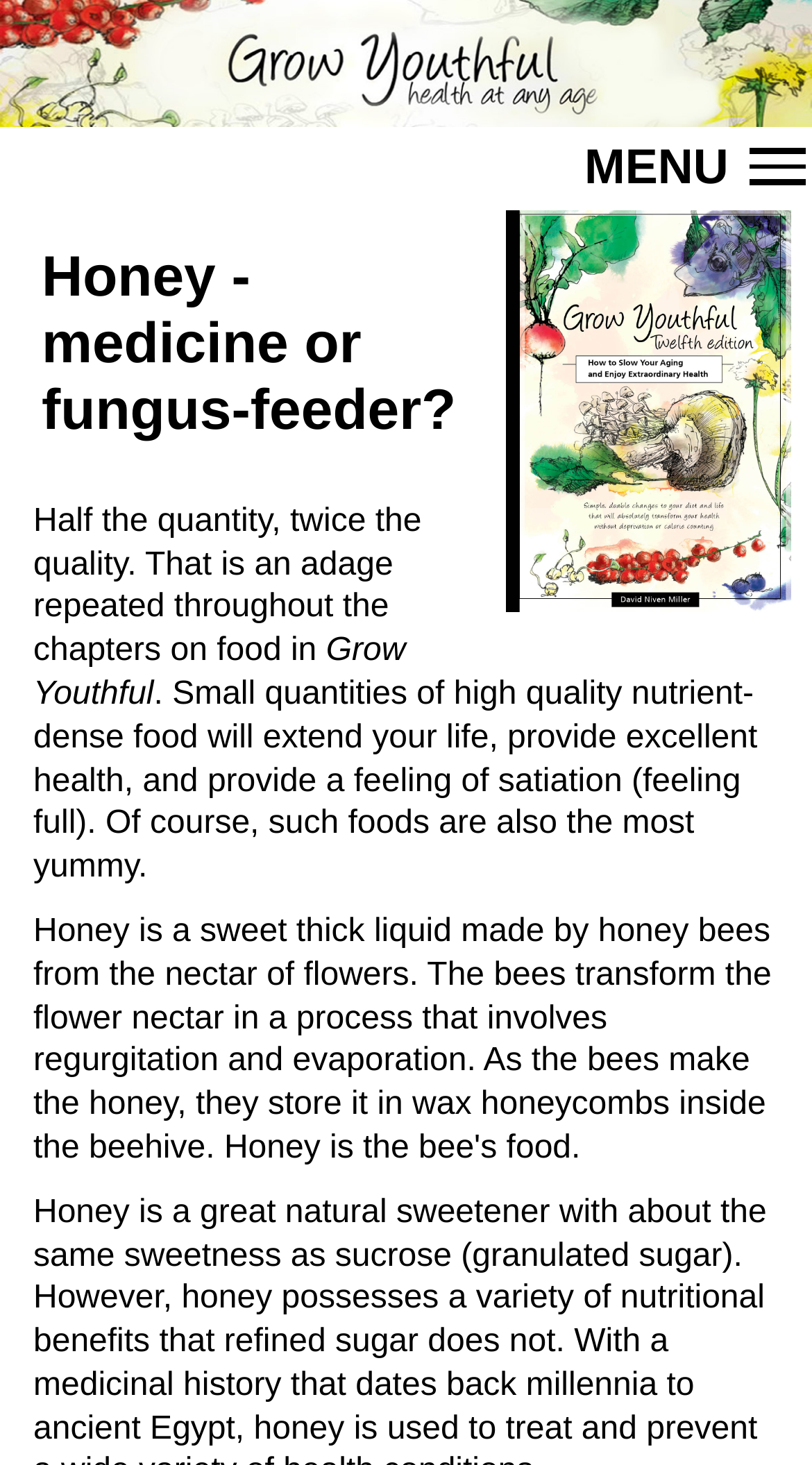Give a detailed account of the webpage's layout and content.

The webpage appears to be focused on the topic of honey and its health benefits. At the top of the page, there is a prominent link titled "Grow Youthful: How to Slow Your Aging and Enjoy Extraordinary Health" accompanied by an image with the same title. This link is positioned near the top left corner of the page.

To the right of the link, there is a button labeled "MENU" which has a popup menu associated with it. The button is positioned near the top right corner of the page and has an image of the same title as the link above it.

Below the link and button, there is a heading that reads "Honey - medicine or fungus-feeder?" which is centered on the page. This heading is followed by two blocks of text that discuss the benefits of consuming high-quality, nutrient-dense foods in small quantities. The text explains that such foods can extend one's life, provide excellent health, and give a feeling of satiation. The text is positioned in the middle of the page, with the first block of text aligned to the left and the second block of text spanning across the page.